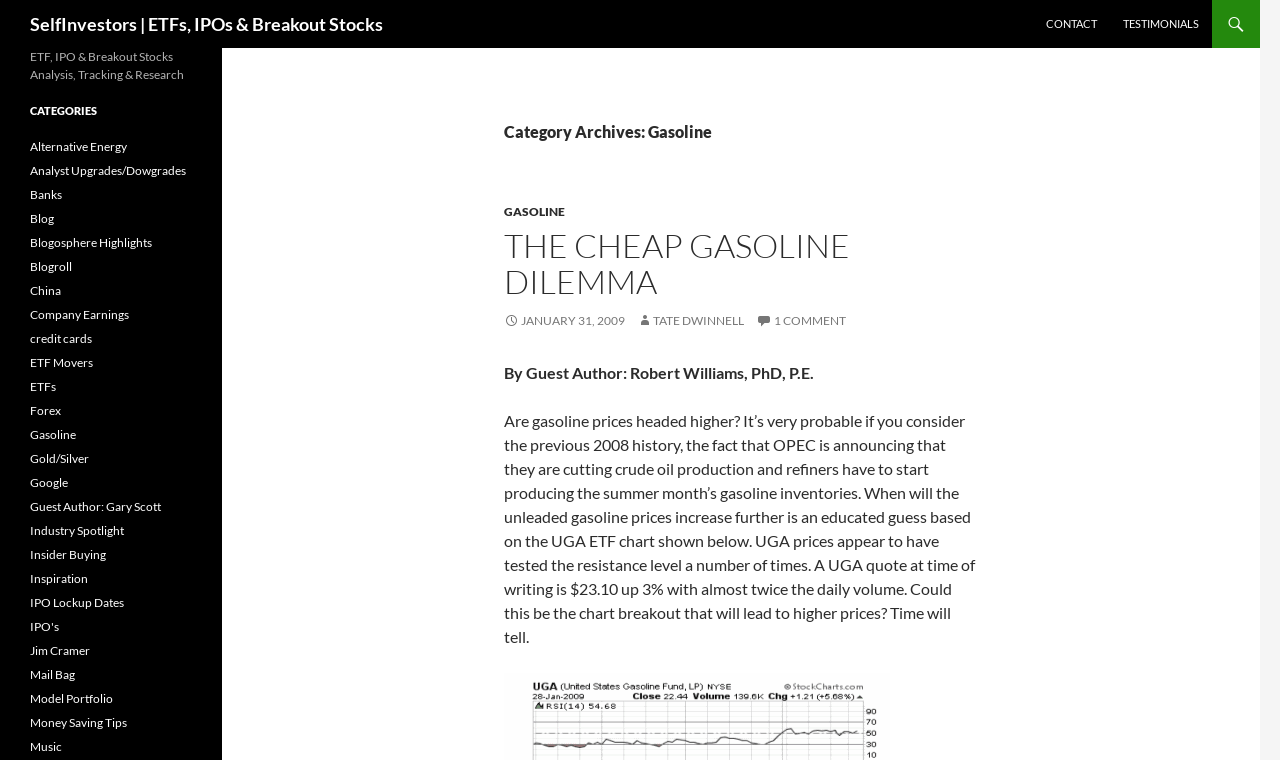Please identify the bounding box coordinates of the element's region that needs to be clicked to fulfill the following instruction: "Explore ETF, IPO & Breakout Stocks Analysis". The bounding box coordinates should consist of four float numbers between 0 and 1, i.e., [left, top, right, bottom].

[0.023, 0.063, 0.15, 0.111]